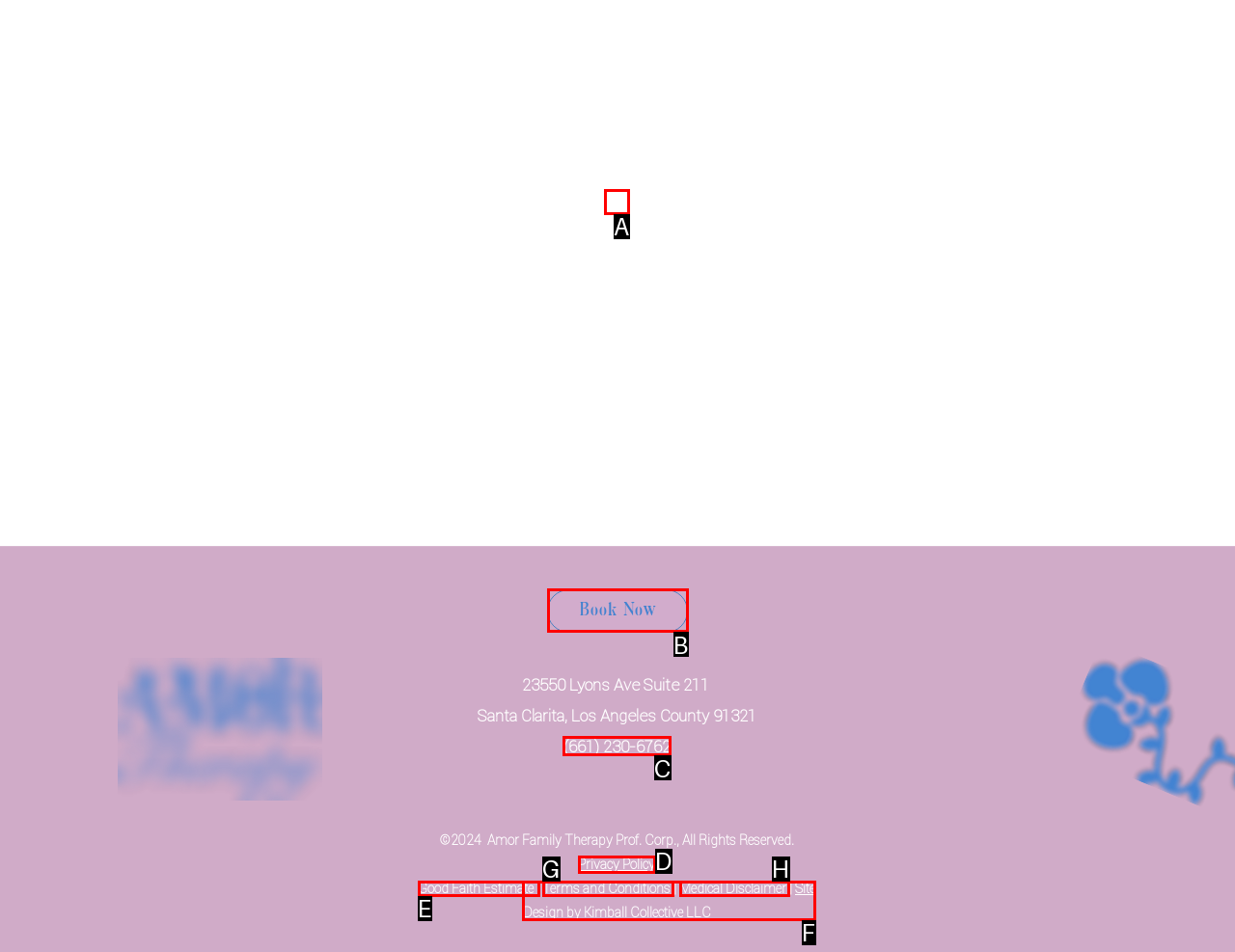Select the letter of the UI element that matches this task: Contact via phone number
Provide the answer as the letter of the correct choice.

C